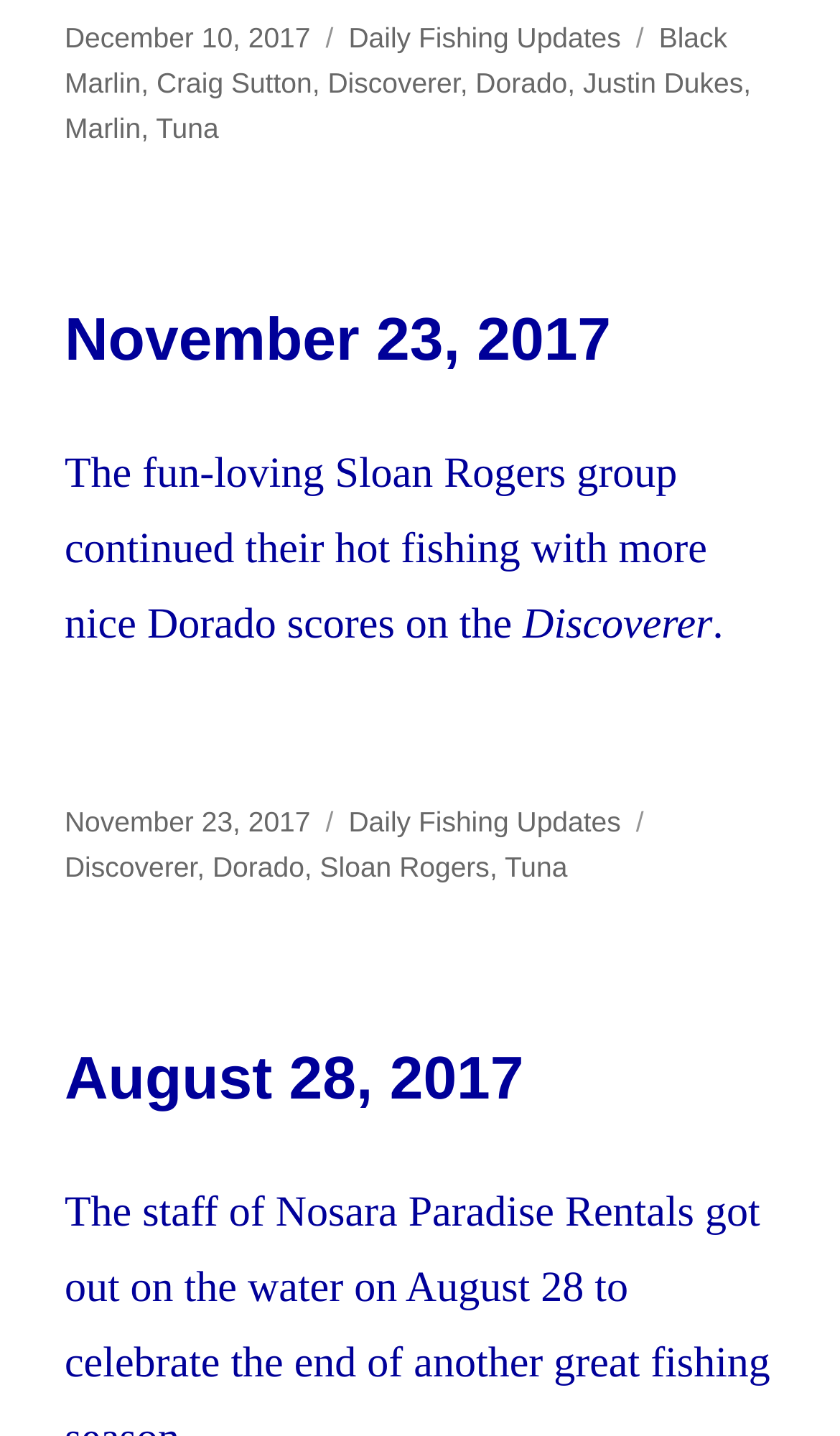What type of fish is mentioned in the first article?
Based on the image, provide your answer in one word or phrase.

Marlin